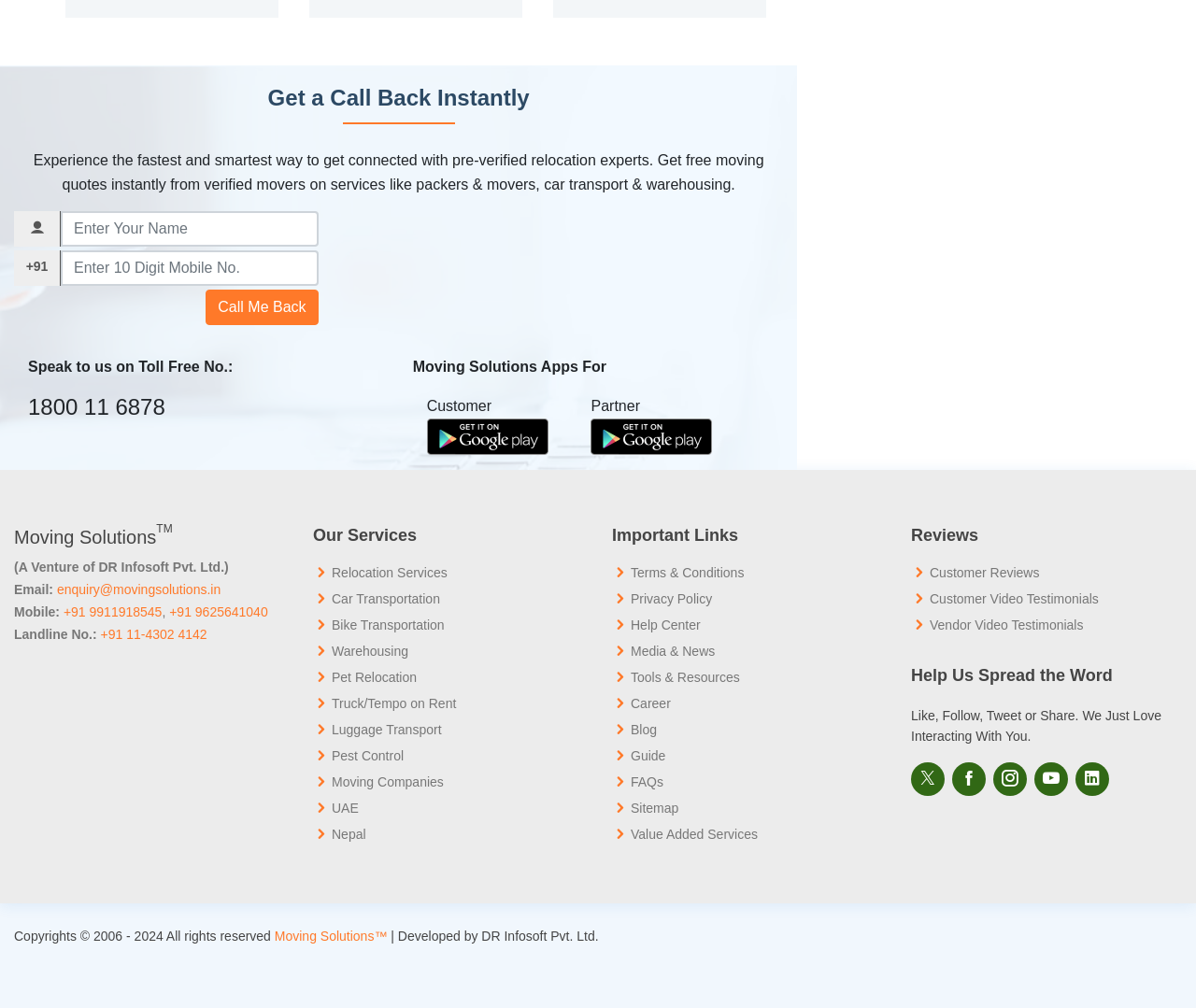Answer this question in one word or a short phrase: How can customers interact with Moving Solutions on social media?

Through Twitter, Facebook, Instagram, Youtube, and Linkedin